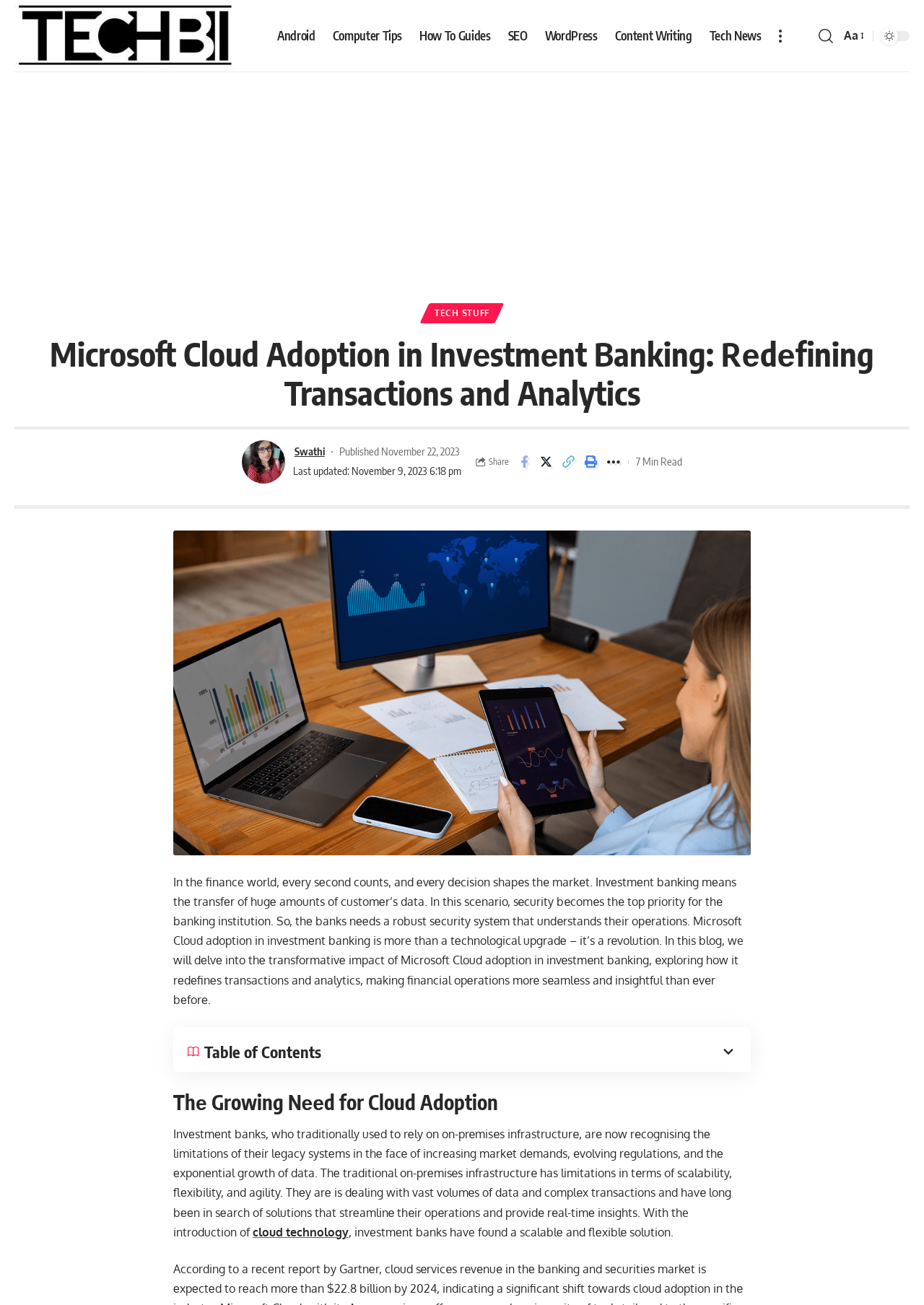Locate the bounding box coordinates of the item that should be clicked to fulfill the instruction: "Click on the 'Share on Facebook' link".

[0.556, 0.345, 0.578, 0.363]